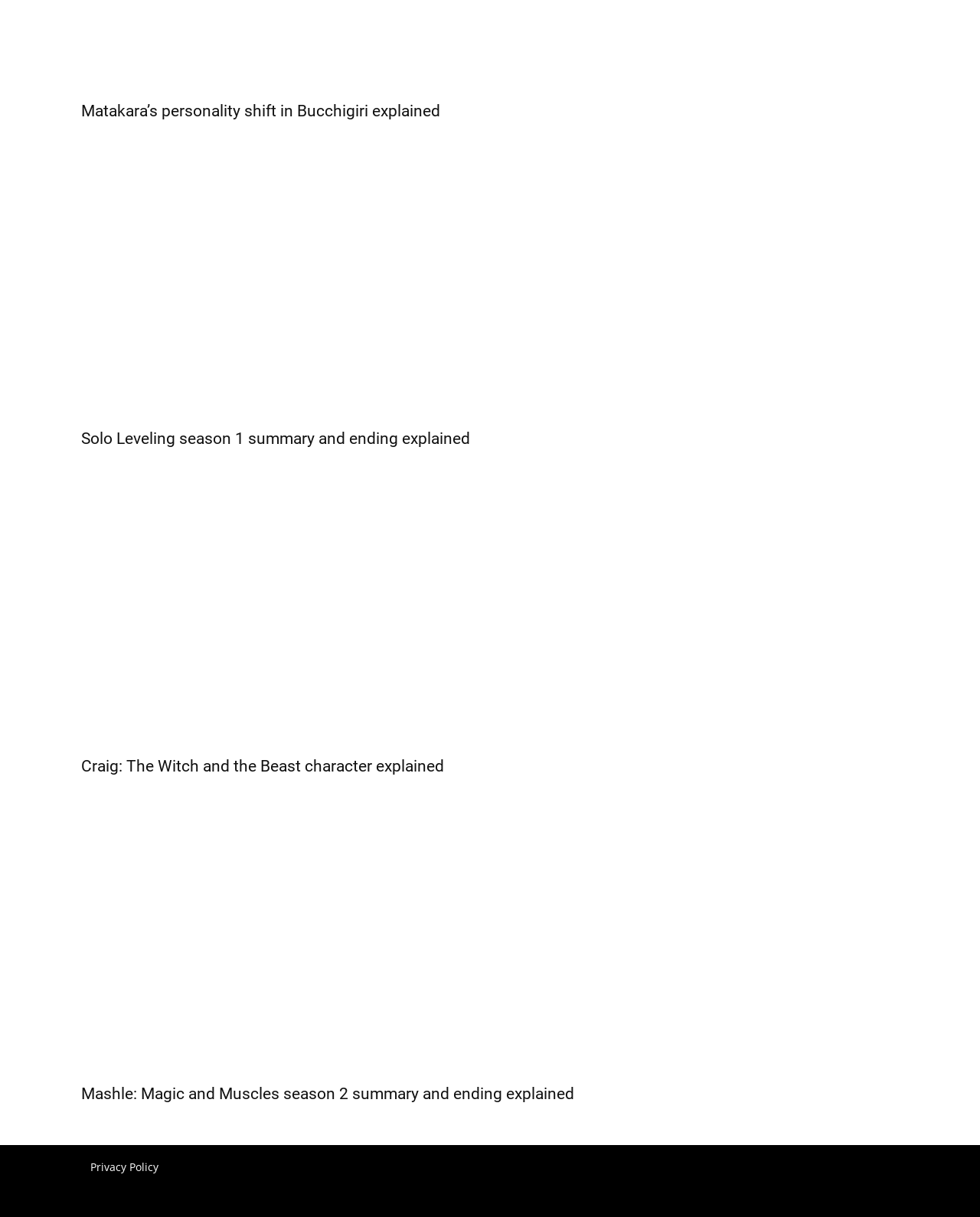How many anime series are explained on this webpage?
Using the image as a reference, give a one-word or short phrase answer.

4